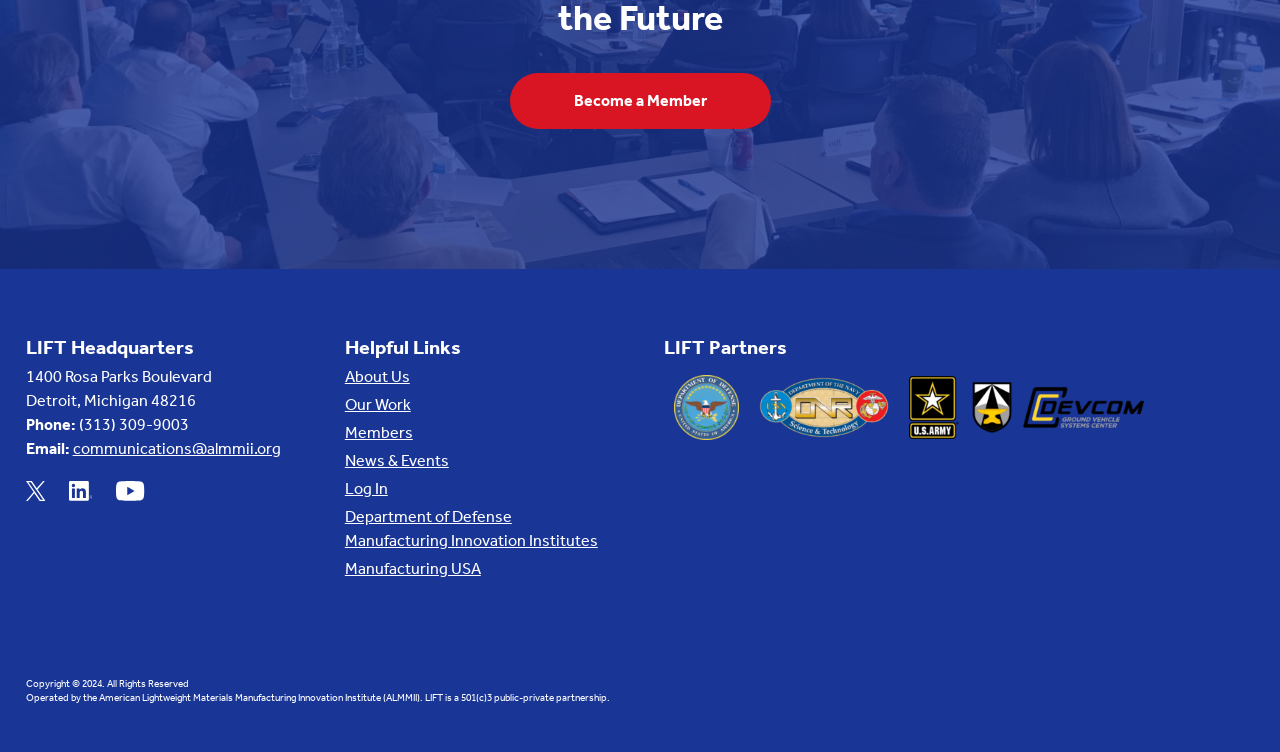How many links are under 'Helpful Links'?
Can you provide a detailed and comprehensive answer to the question?

I counted the number of link elements under the 'Helpful Links' heading, which includes 'About Us', 'Our Work', 'Members', 'News & Events', 'Log In', and 'Department of Defense Manufacturing Innovation Institutes'.